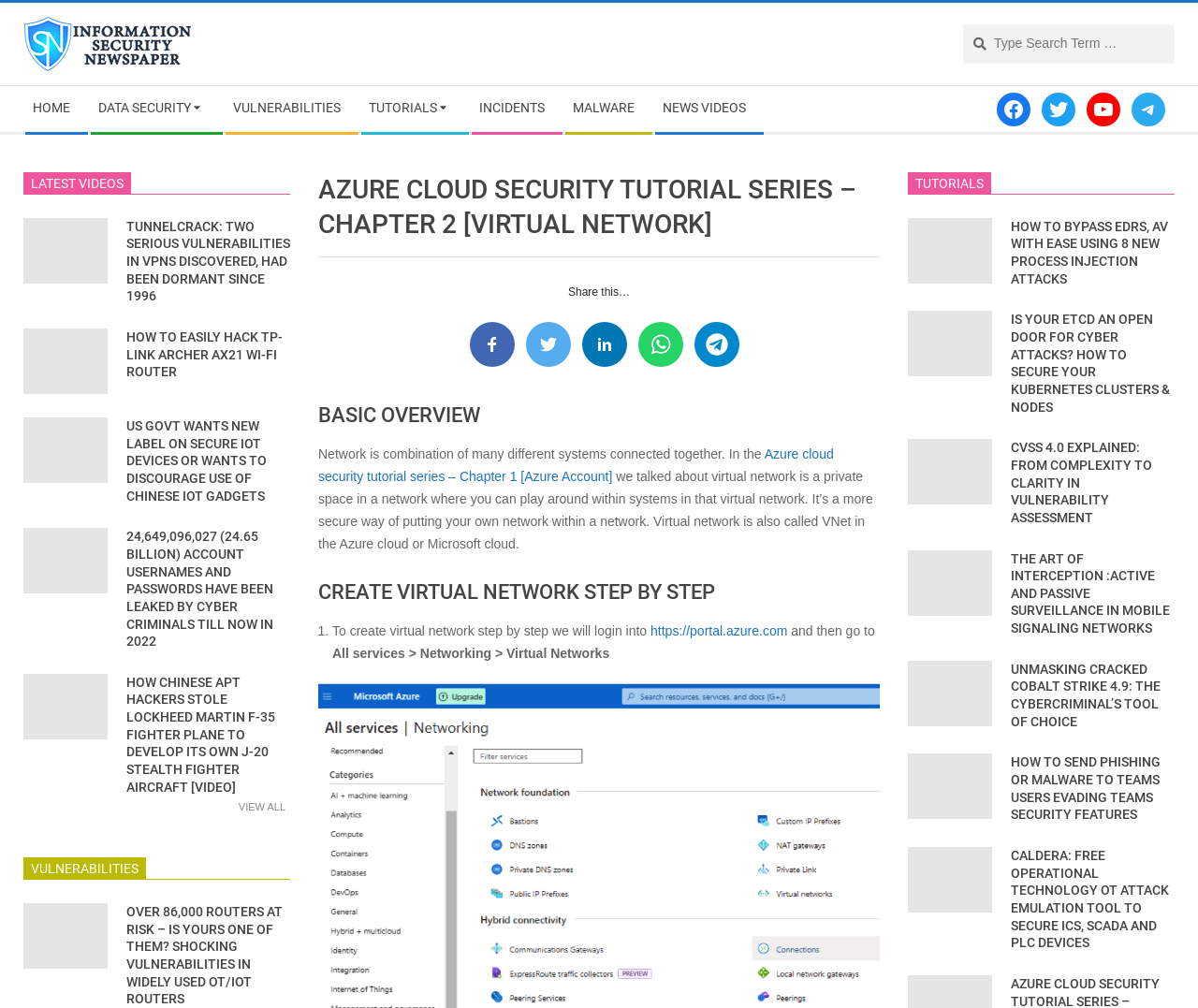What is the main topic of this webpage?
Using the image, provide a concise answer in one word or a short phrase.

Azure Cloud Security Tutorial